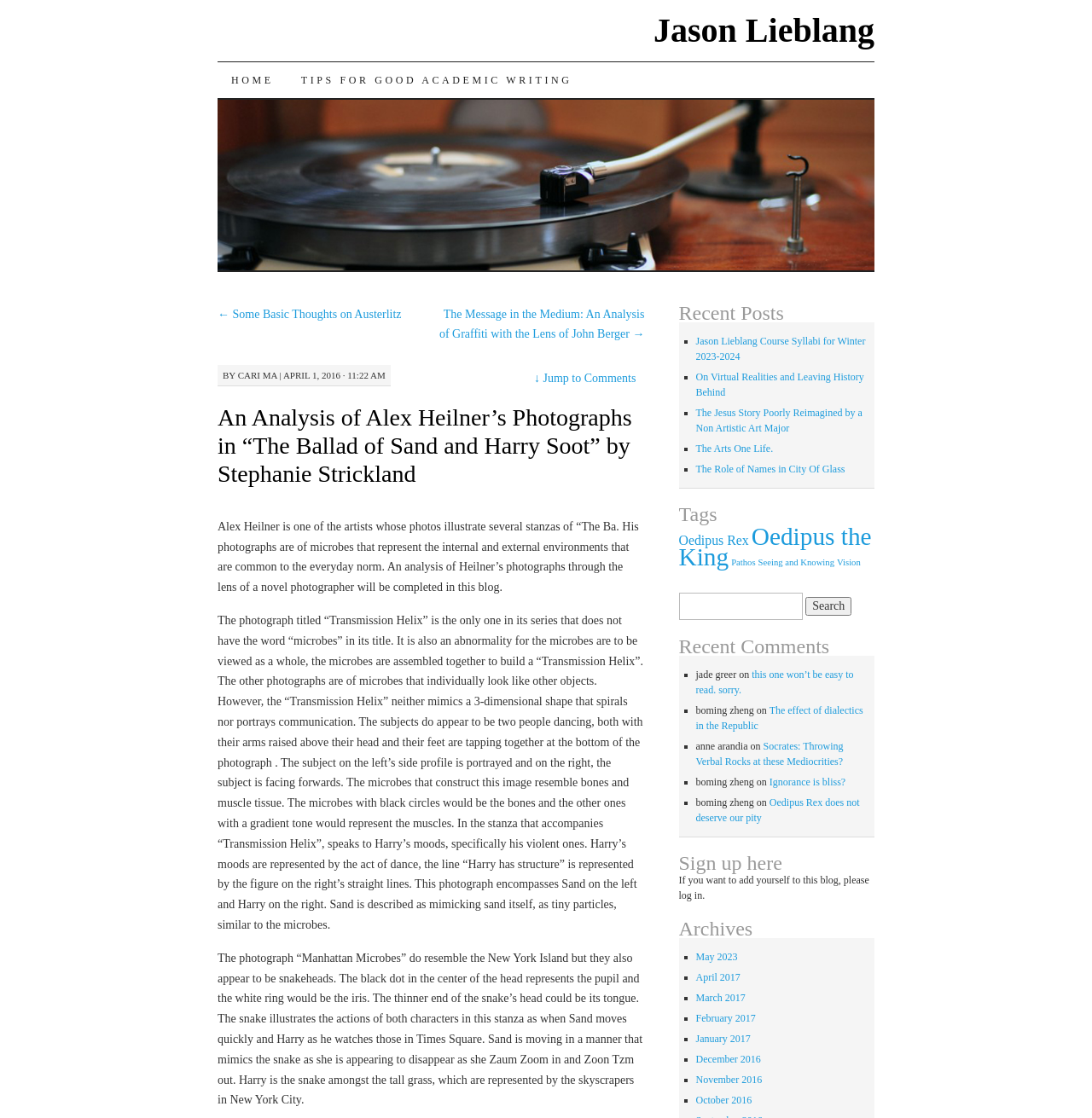Identify the bounding box coordinates of the clickable section necessary to follow the following instruction: "Search for something". The coordinates should be presented as four float numbers from 0 to 1, i.e., [left, top, right, bottom].

[0.621, 0.53, 0.801, 0.555]